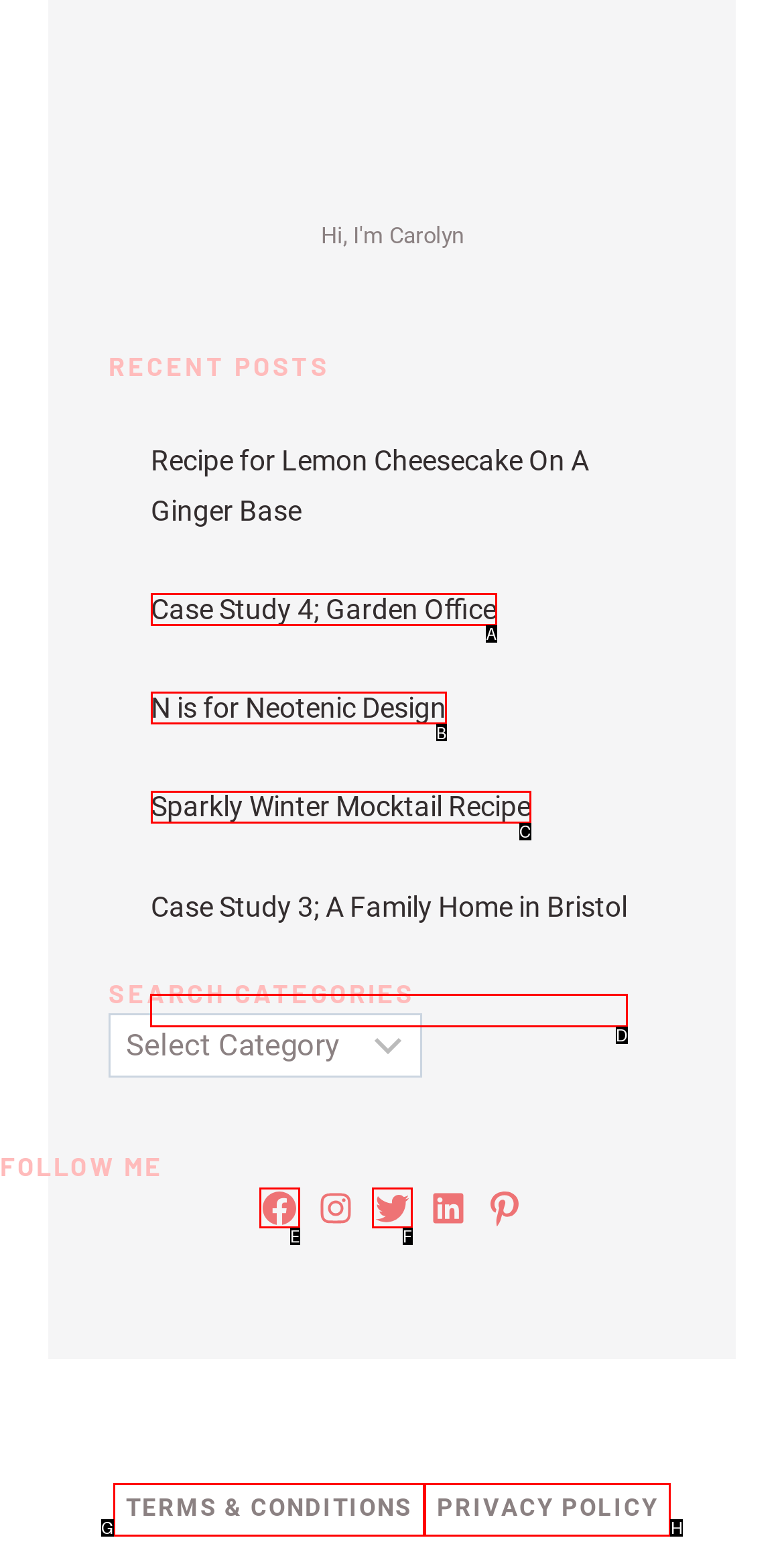For the instruction: Click the Tools link, which HTML element should be clicked?
Respond with the letter of the appropriate option from the choices given.

None